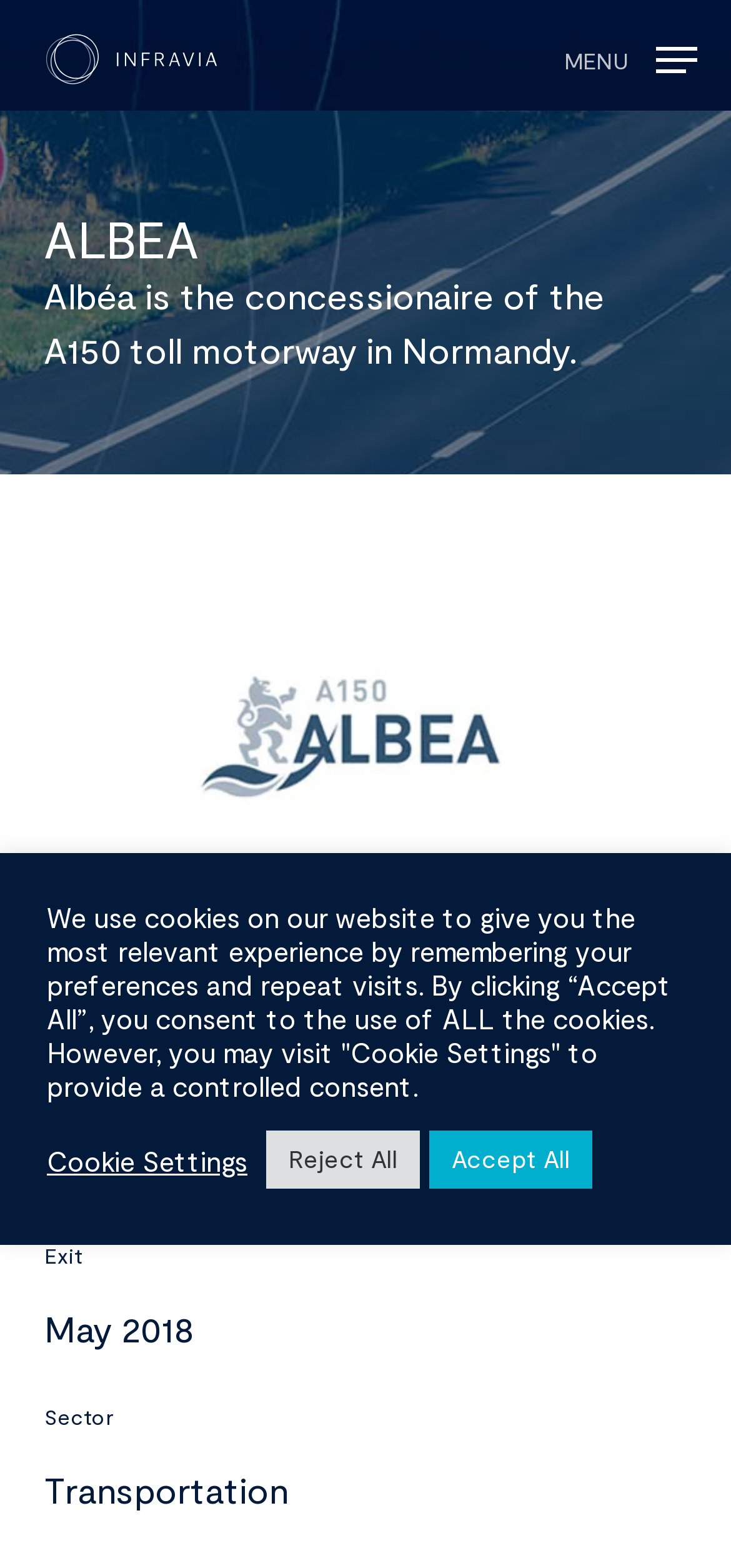Please answer the following question as detailed as possible based on the image: 
When was the acquisition of Albéa?

I found the answer by looking at the text 'Acquisition' and 'December 2011' which are located at the middle of the webpage.